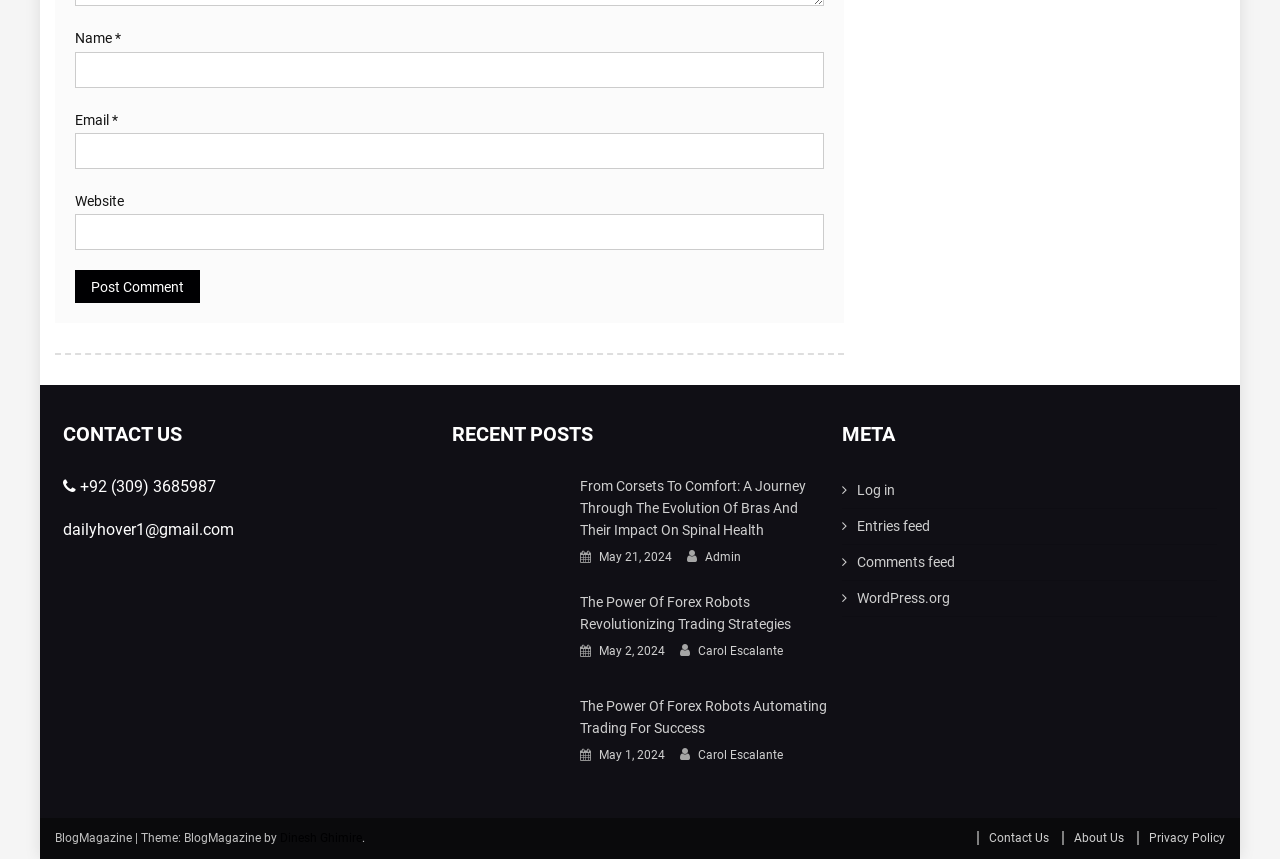Please answer the following query using a single word or phrase: 
What is the theme of the blog?

BlogMagazine